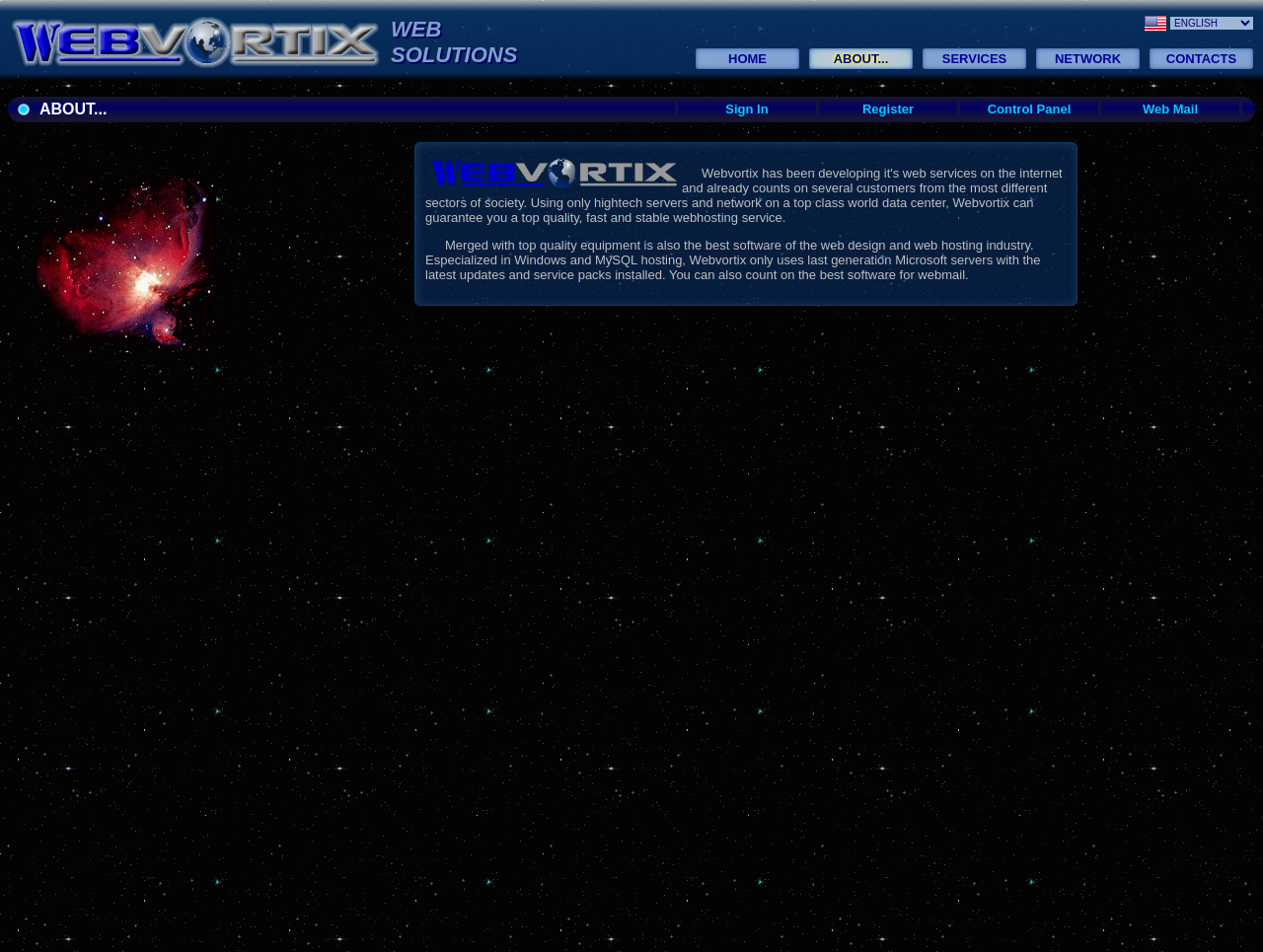Please determine the bounding box coordinates of the element's region to click for the following instruction: "Sign in to the account".

[0.537, 0.105, 0.646, 0.125]